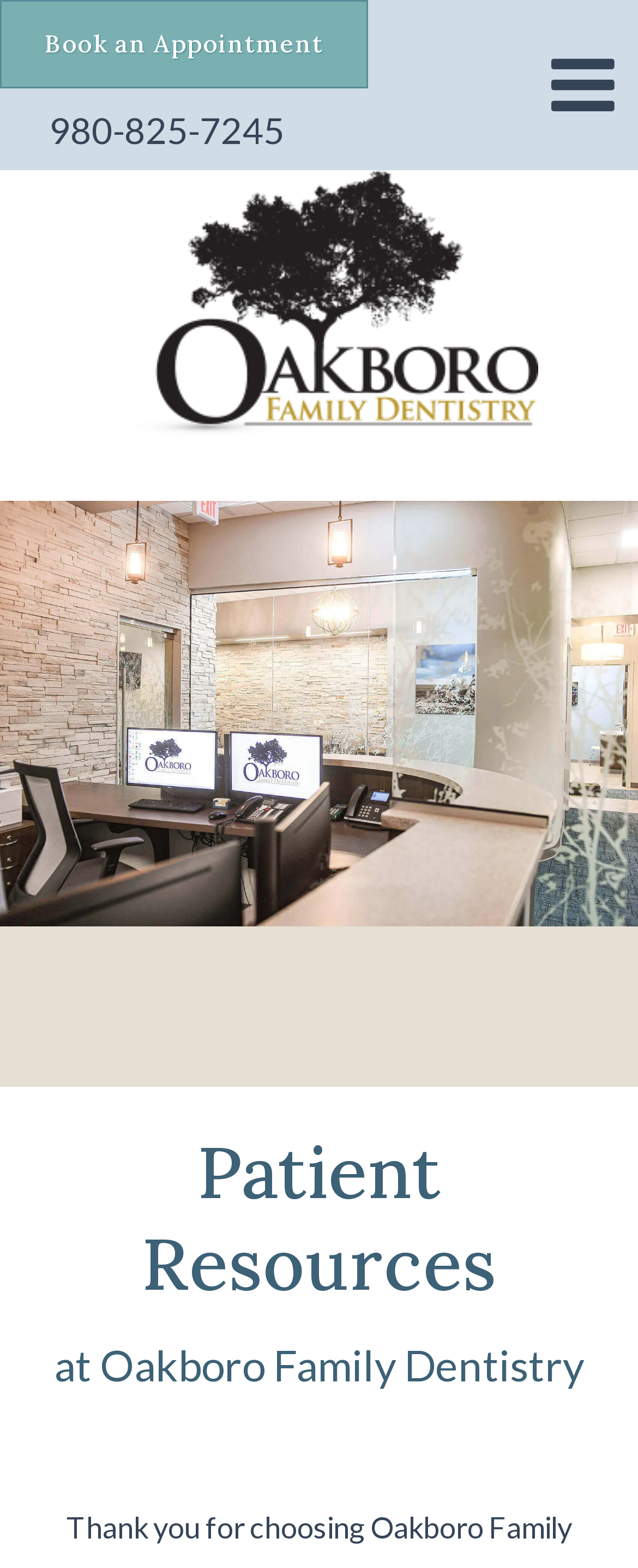Please specify the bounding box coordinates in the format (top-left x, top-left y, bottom-right x, bottom-right y), with all values as floating point numbers between 0 and 1. Identify the bounding box of the UI element described by: Book an Appointment

[0.0, 0.0, 0.577, 0.056]